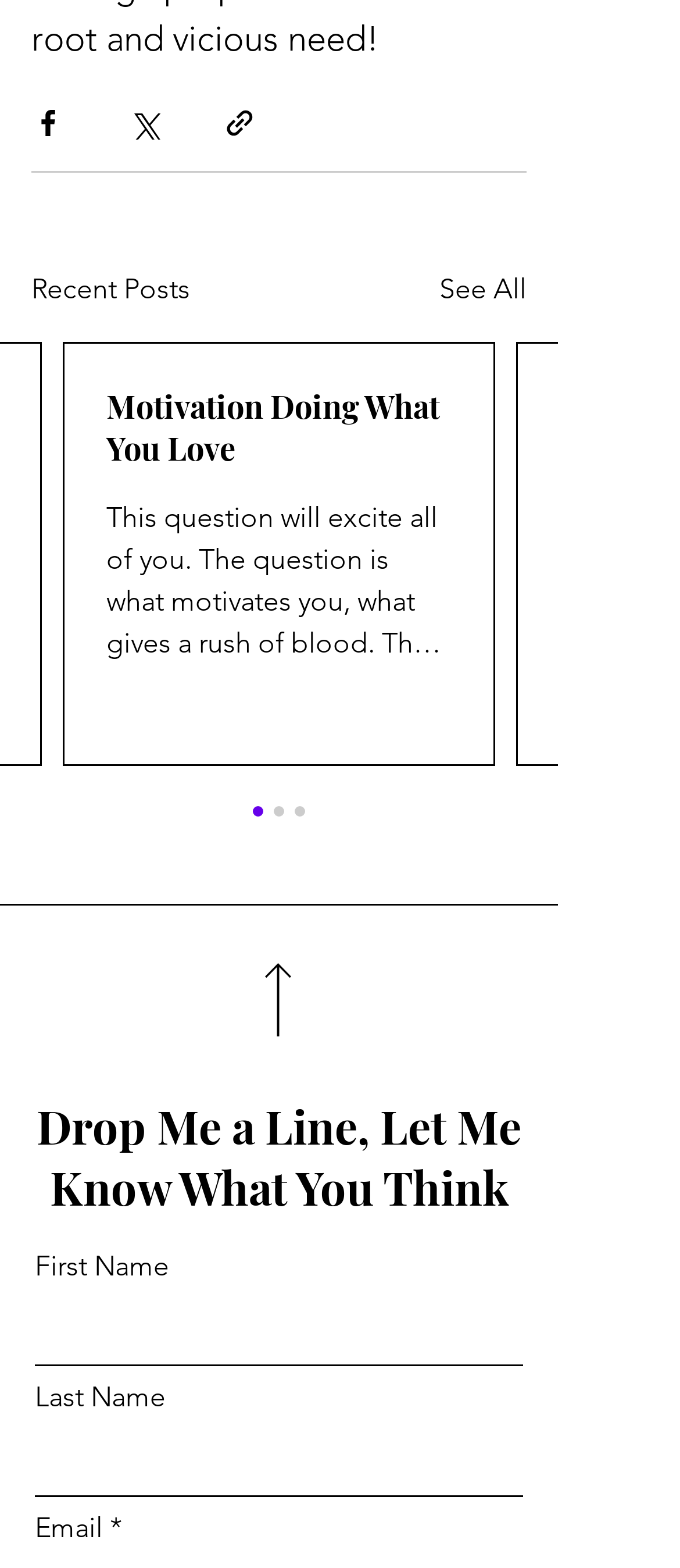What is the purpose of the textboxes at the bottom?
Refer to the image and provide a one-word or short phrase answer.

Enter name and email